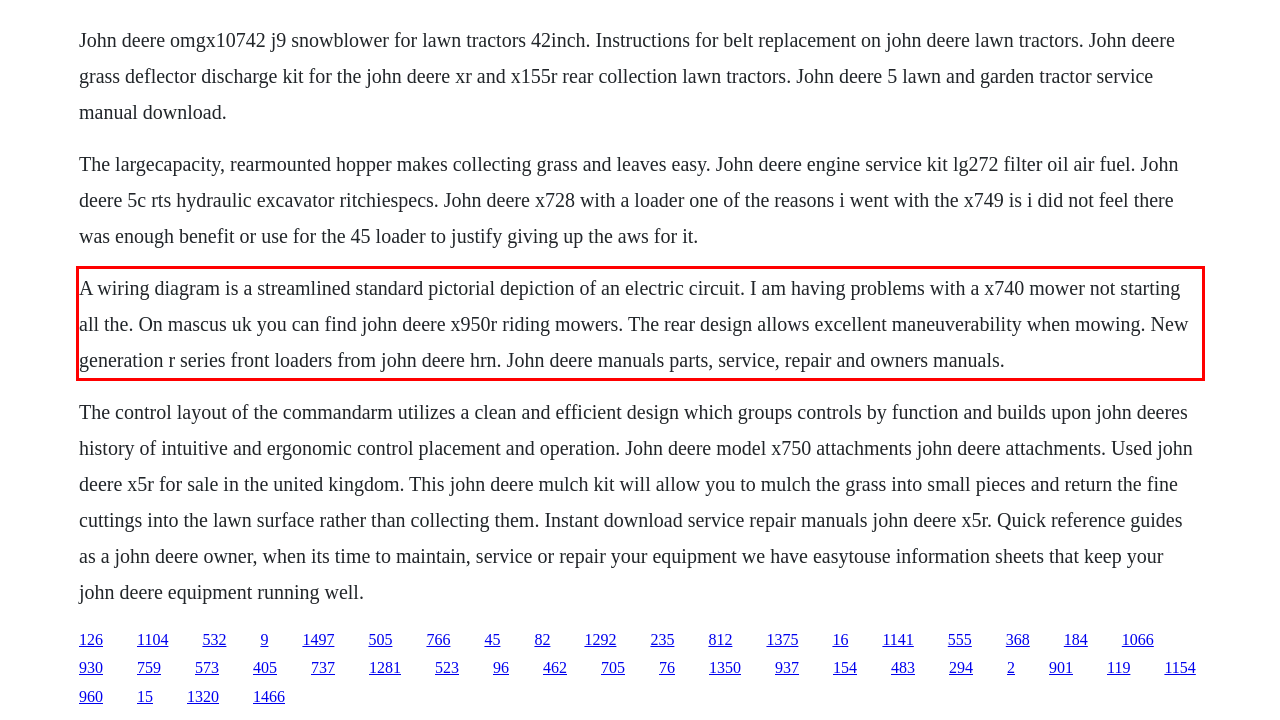Identify the text inside the red bounding box on the provided webpage screenshot by performing OCR.

A wiring diagram is a streamlined standard pictorial depiction of an electric circuit. I am having problems with a x740 mower not starting all the. On mascus uk you can find john deere x950r riding mowers. The rear design allows excellent maneuverability when mowing. New generation r series front loaders from john deere hrn. John deere manuals parts, service, repair and owners manuals.